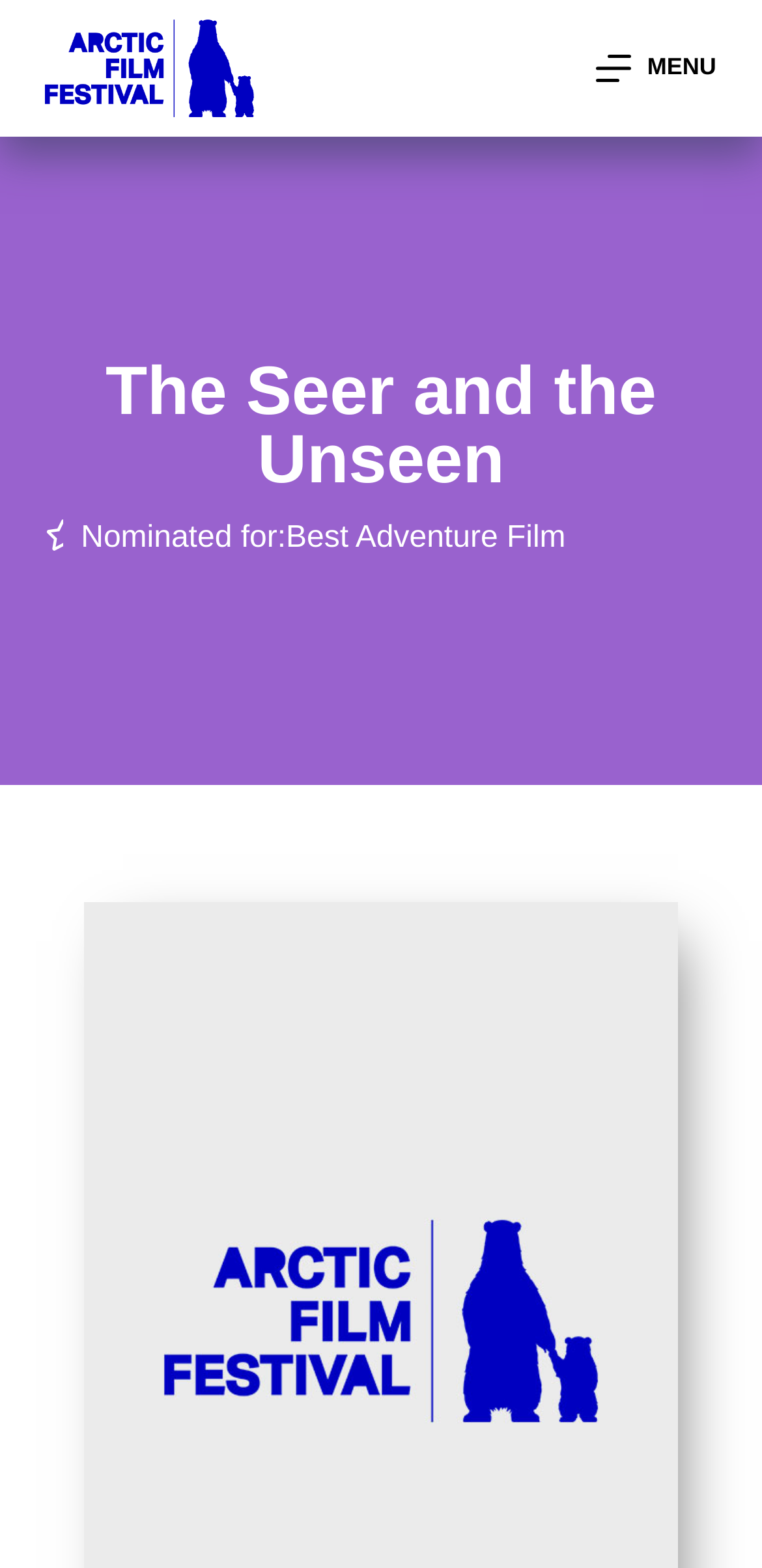Given the description: "Menu", determine the bounding box coordinates of the UI element. The coordinates should be formatted as four float numbers between 0 and 1, [left, top, right, bottom].

[0.782, 0.031, 0.94, 0.056]